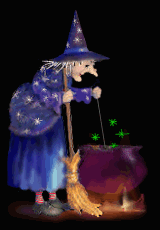Paint a vivid picture with your description of the image.

A whimsical illustration of a cartoonish witch, characterized by her vibrant starry robe and pointy hat, leans over a bubbling cauldron. She clutches a broomstick in one hand, while with the other she stirs the pot, which emits wisps of steam and is adorned with glowing green sparkles that suggest magical ingredients. The scene is set against a dark background, enhancing the enchanting, Halloween-themed atmosphere. The image captures the essence of the supernatural with a playful charm, making it a fitting representation for events celebrating Halloween or mystical stories.